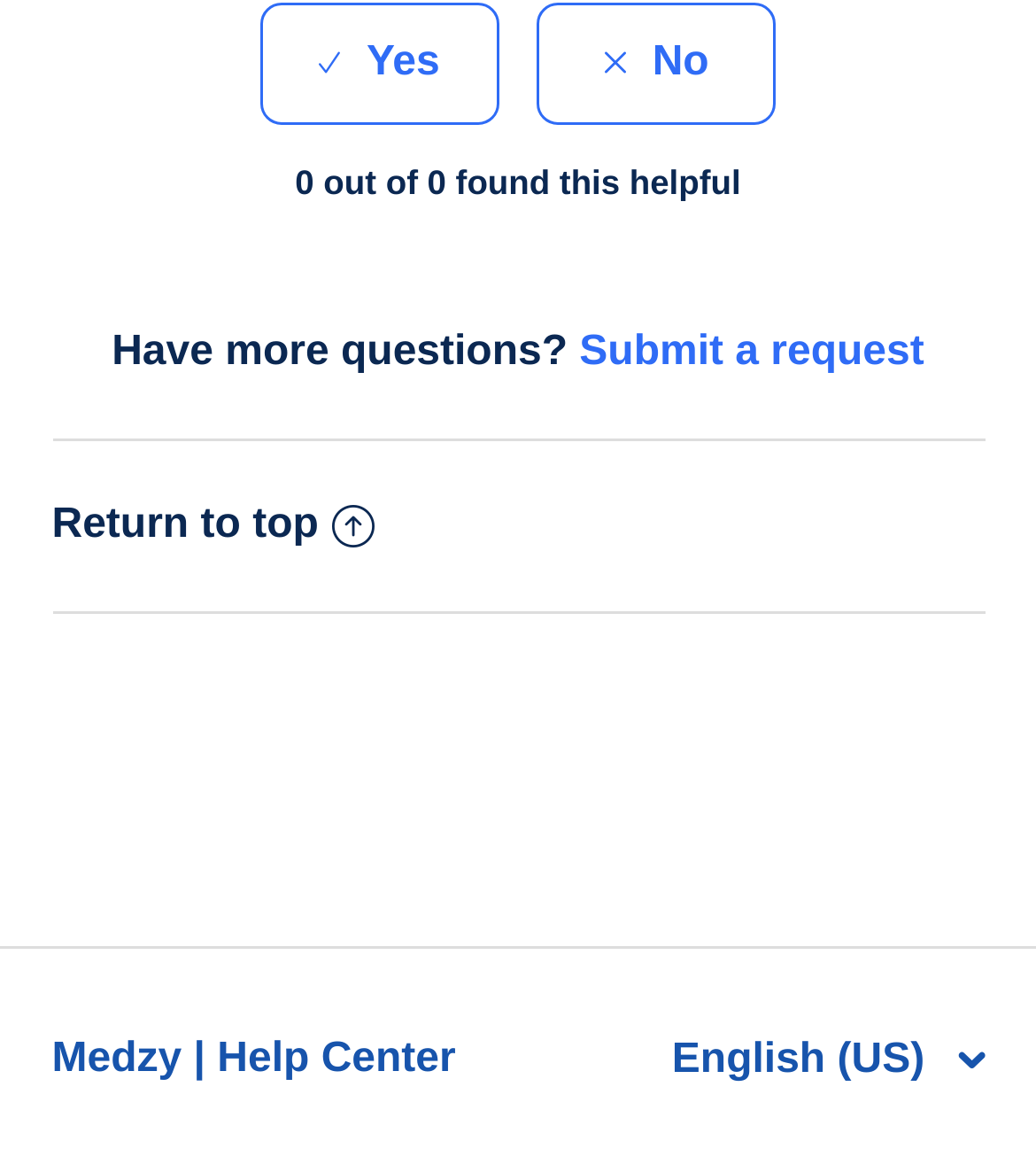Please determine the bounding box of the UI element that matches this description: English (US). The coordinates should be given as (top-left x, top-left y, bottom-right x, bottom-right y), with all values between 0 and 1.

[0.649, 0.878, 0.95, 0.933]